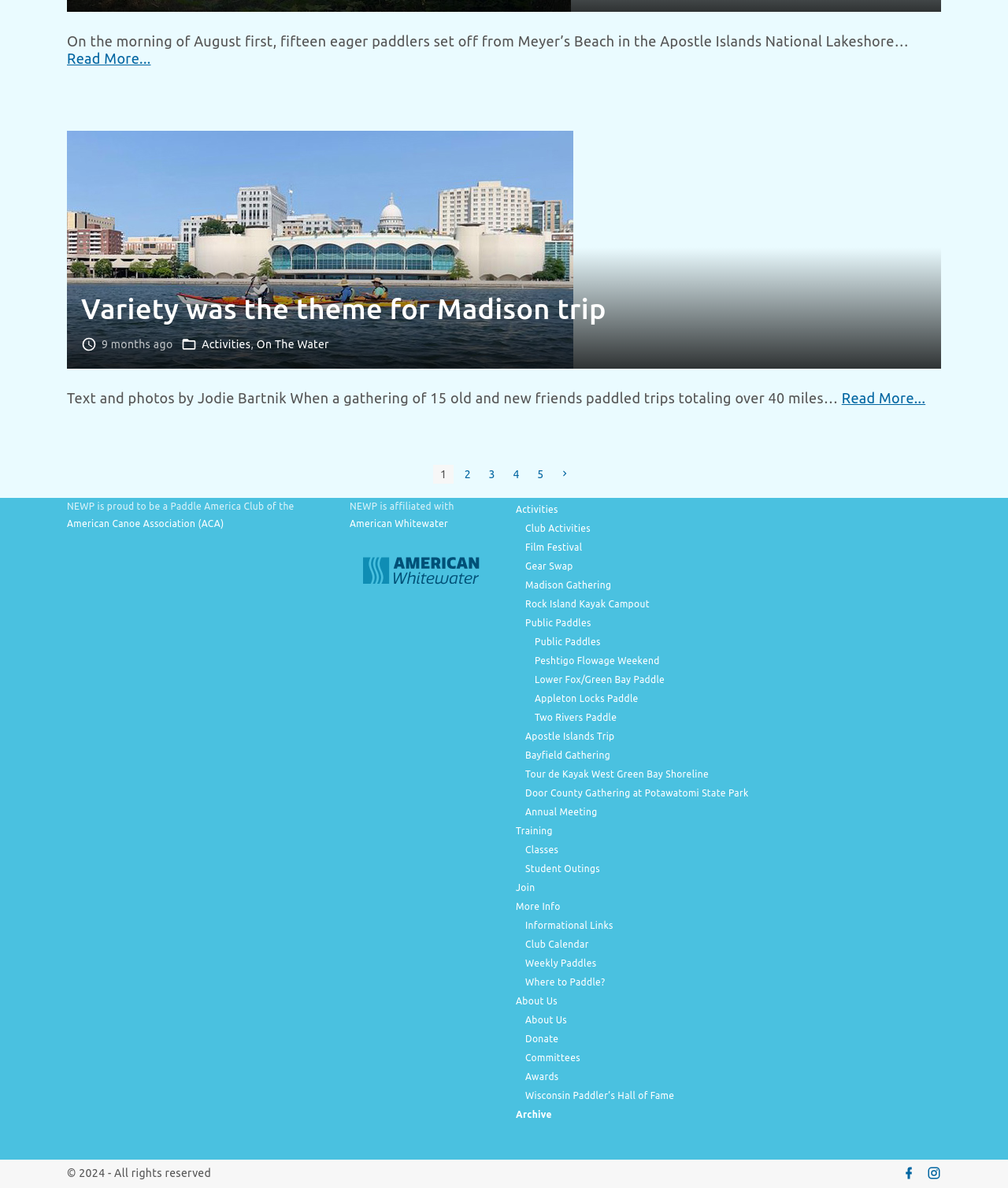Locate the bounding box coordinates of the element you need to click to accomplish the task described by this instruction: "Read more about the 2023 Apostle Islands trip".

[0.066, 0.042, 0.15, 0.056]